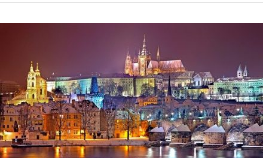Give a comprehensive caption for the image.

The image showcases a stunning nighttime view of Prague, highlighting the iconic Prague Castle and its surrounding architecture. Illuminated against the dark sky, the grandeur of the castle is enhanced by warm lights that reflect off the Vltava River below. In the foreground, charming historic buildings and quaint structures line the riverbank, their silhouettes softened by a light dusting of snow. This picturesque scene captures the enchanting beauty of Prague, often referred to as the "City of a Hundred Spires," making it a perfect representation of the best things to do and see in this vibrant city.